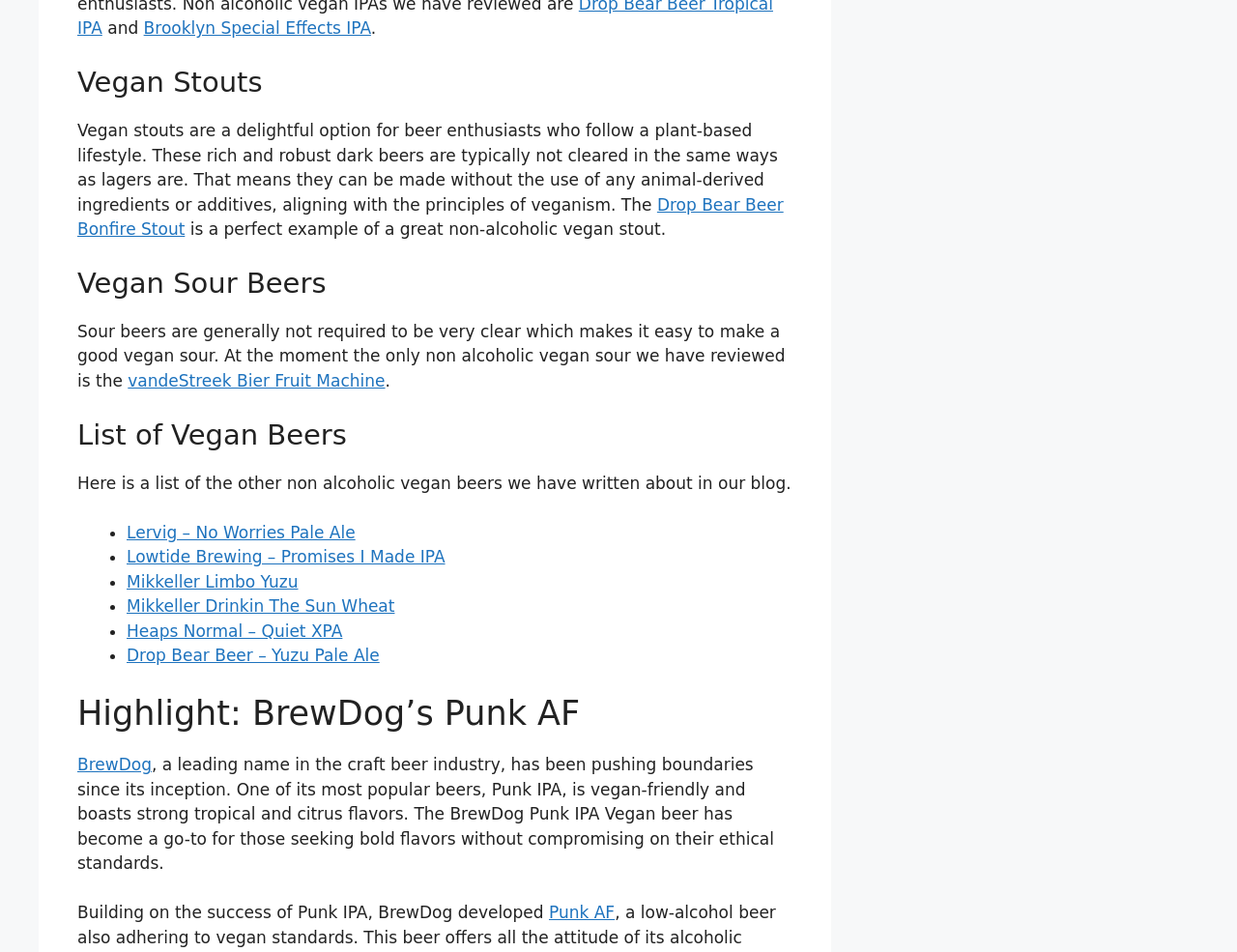Using the provided element description: "Mikkeller Limbo Yuzu", determine the bounding box coordinates of the corresponding UI element in the screenshot.

[0.102, 0.601, 0.241, 0.621]